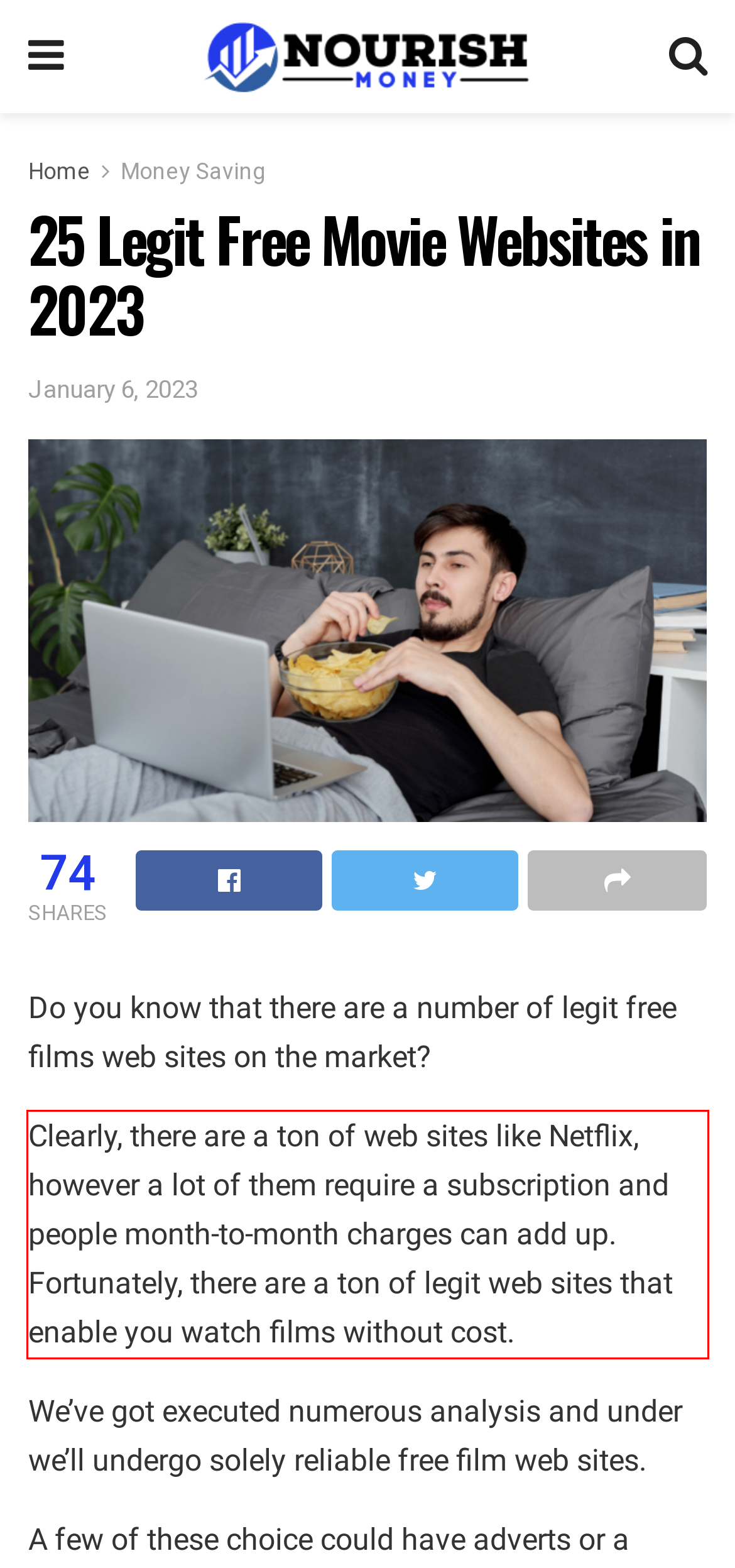Please identify the text within the red rectangular bounding box in the provided webpage screenshot.

Clearly, there are a ton of web sites like Netflix, however a lot of them require a subscription and people month-to-month charges can add up. Fortunately, there are a ton of legit web sites that enable you watch films without cost.